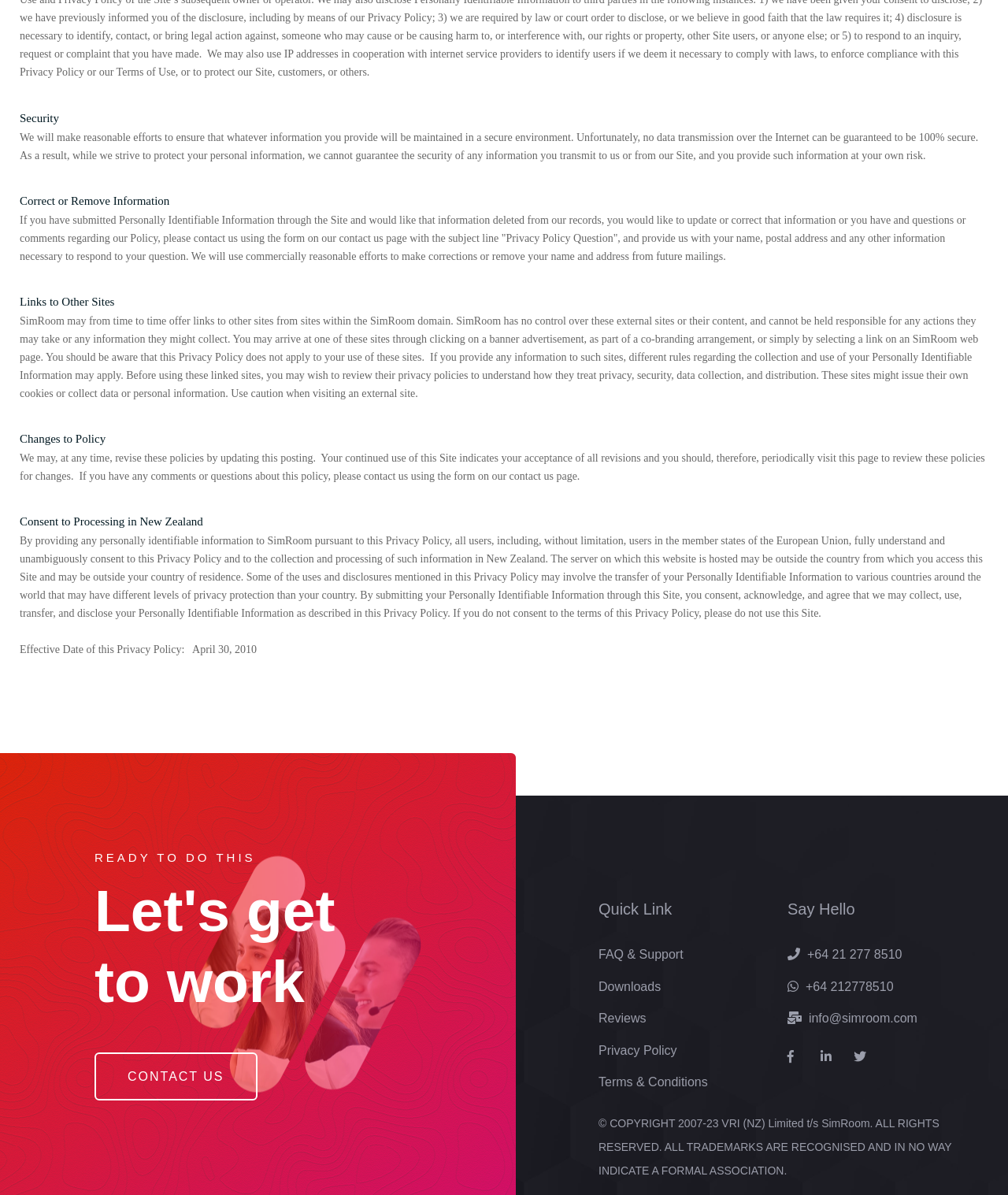Predict the bounding box of the UI element based on this description: "Contact Us".

[0.094, 0.881, 0.255, 0.921]